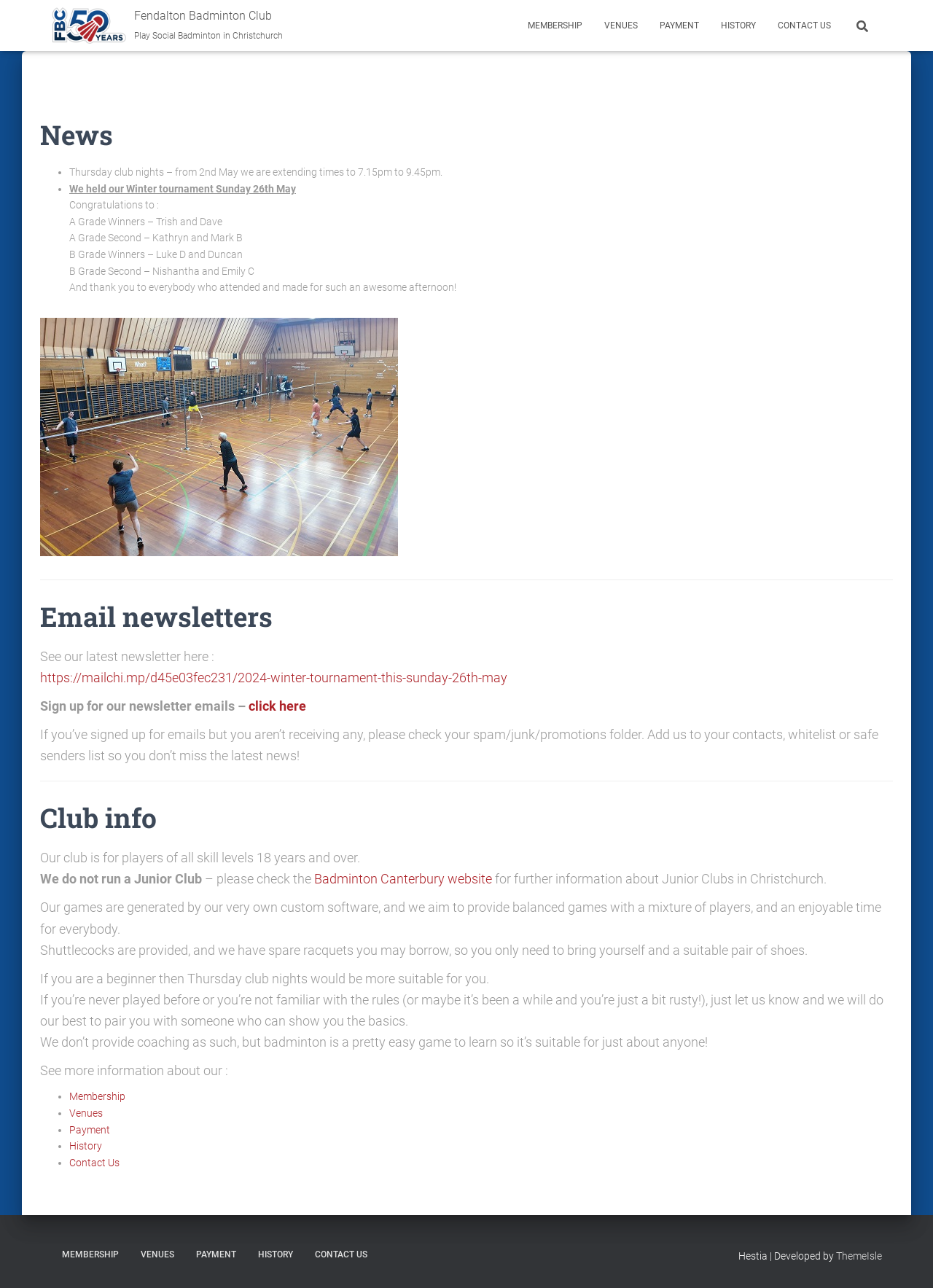Give a detailed account of the webpage, highlighting key information.

The webpage is about the Fendalton Badminton Club, which offers social badminton games in Christchurch. At the top of the page, there is a logo of the club, accompanied by a link to the club's homepage. Below the logo, there are five main navigation links: "MEMBERSHIP", "VENUES", "PAYMENT", "HISTORY", and "CONTACT US". These links are aligned horizontally and take up about half of the page's width.

On the left side of the page, there is a section dedicated to news and updates. The section is headed by a "News" title, followed by a list of bullet points with brief descriptions of recent events, including changes to club nights and tournament results. Below the news section, there is an image that takes up about a quarter of the page's width.

Further down the page, there is a section about email newsletters, which includes a link to the latest newsletter and an option to sign up for future newsletters. This section is separated from the rest of the page by a horizontal line.

The next section is about club information, which includes details about the club's target audience, game formats, and equipment. The text is divided into several paragraphs, making it easy to read and understand.

At the bottom of the page, there is a list of links to other important pages, including "Membership", "Venues", "Payment", "History", and "Contact Us". These links are arranged in a vertical list, with each link preceded by a bullet point. Finally, there is a footer section with a copyright notice and a link to the website's developer, ThemeIsle.